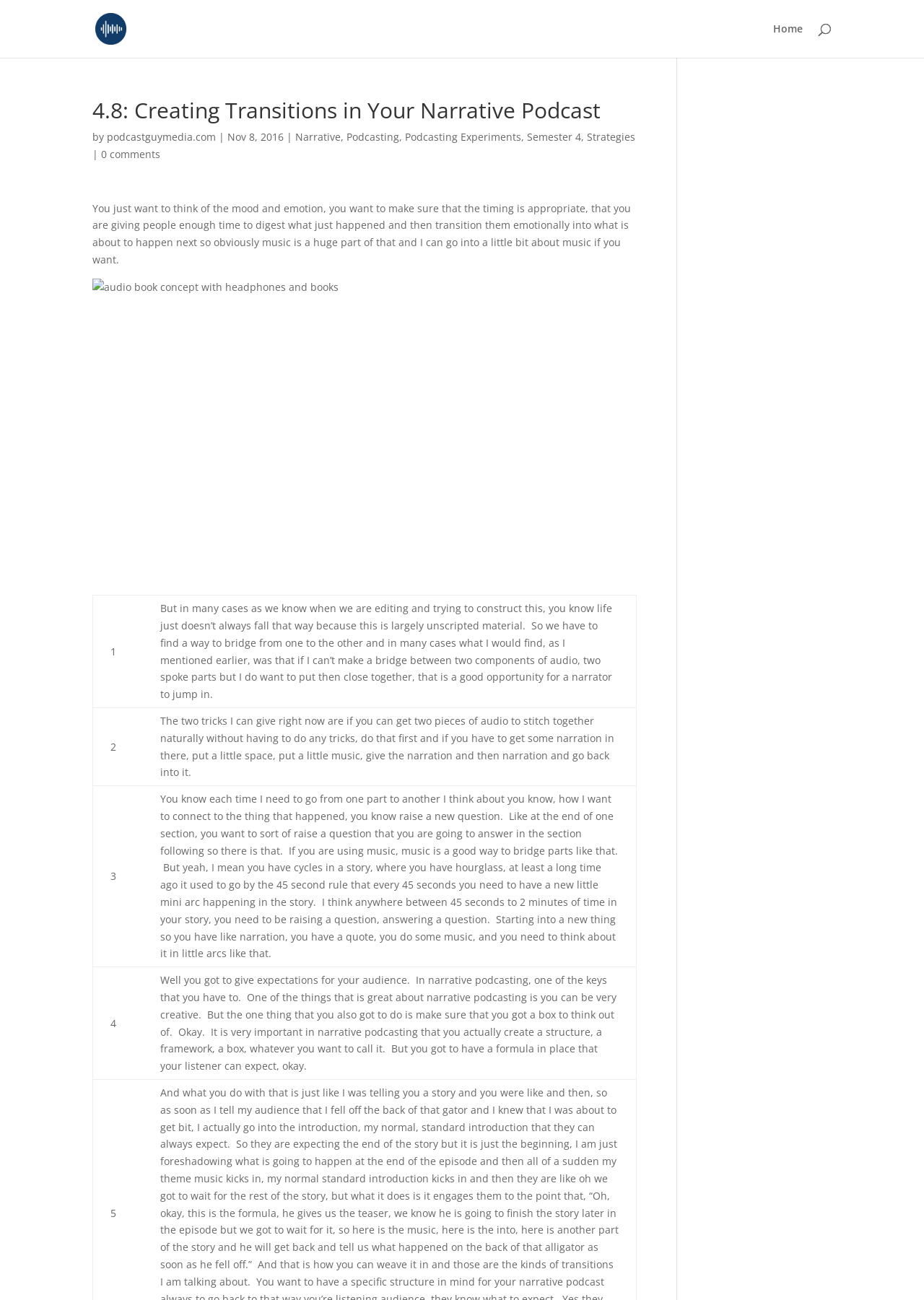Extract the main title from the webpage and generate its text.

4.8: Creating Transitions in Your Narrative Podcast